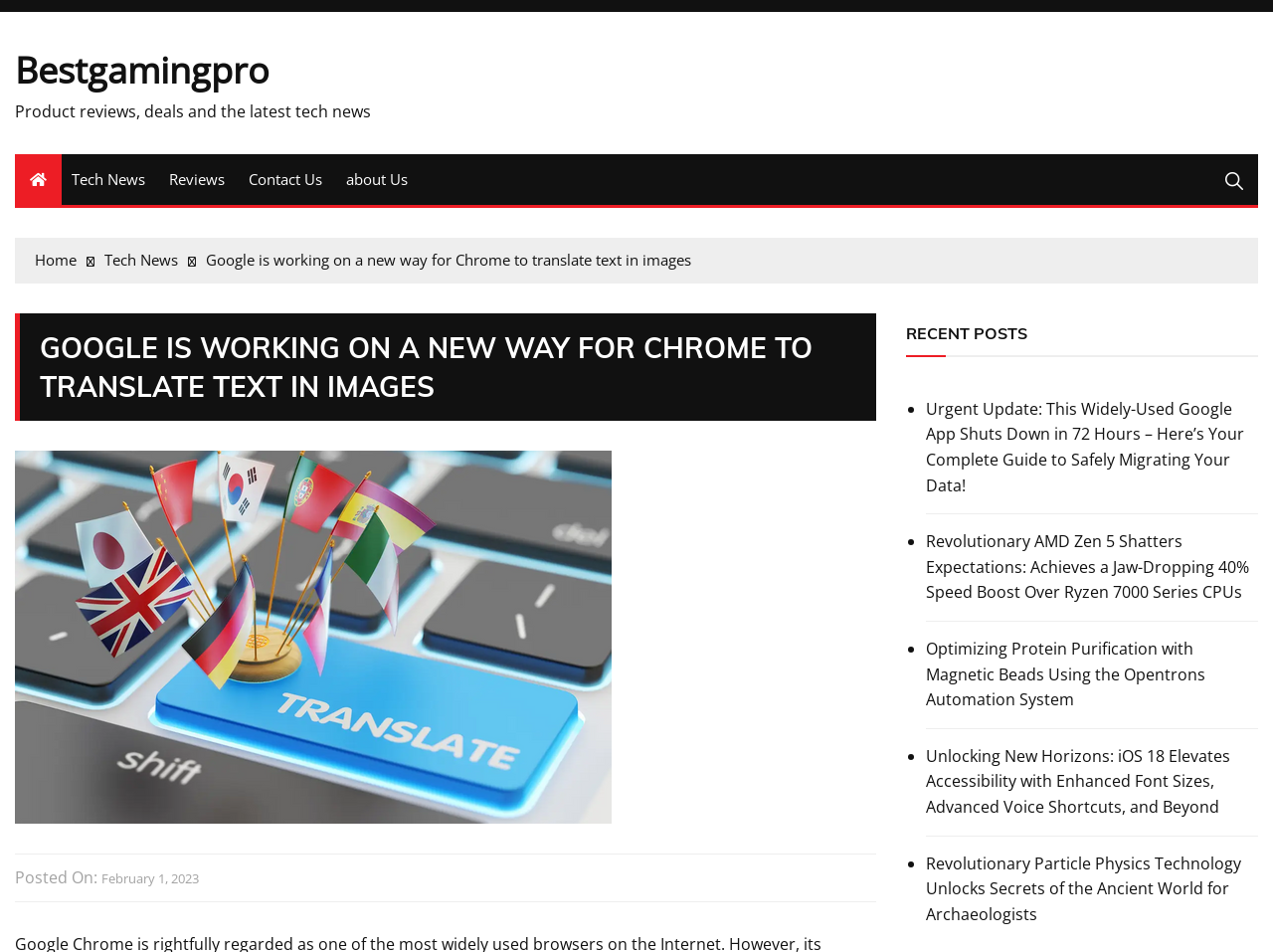Identify the bounding box coordinates of the specific part of the webpage to click to complete this instruction: "Click on the 'Bestgamingpro' link".

[0.012, 0.048, 0.212, 0.099]